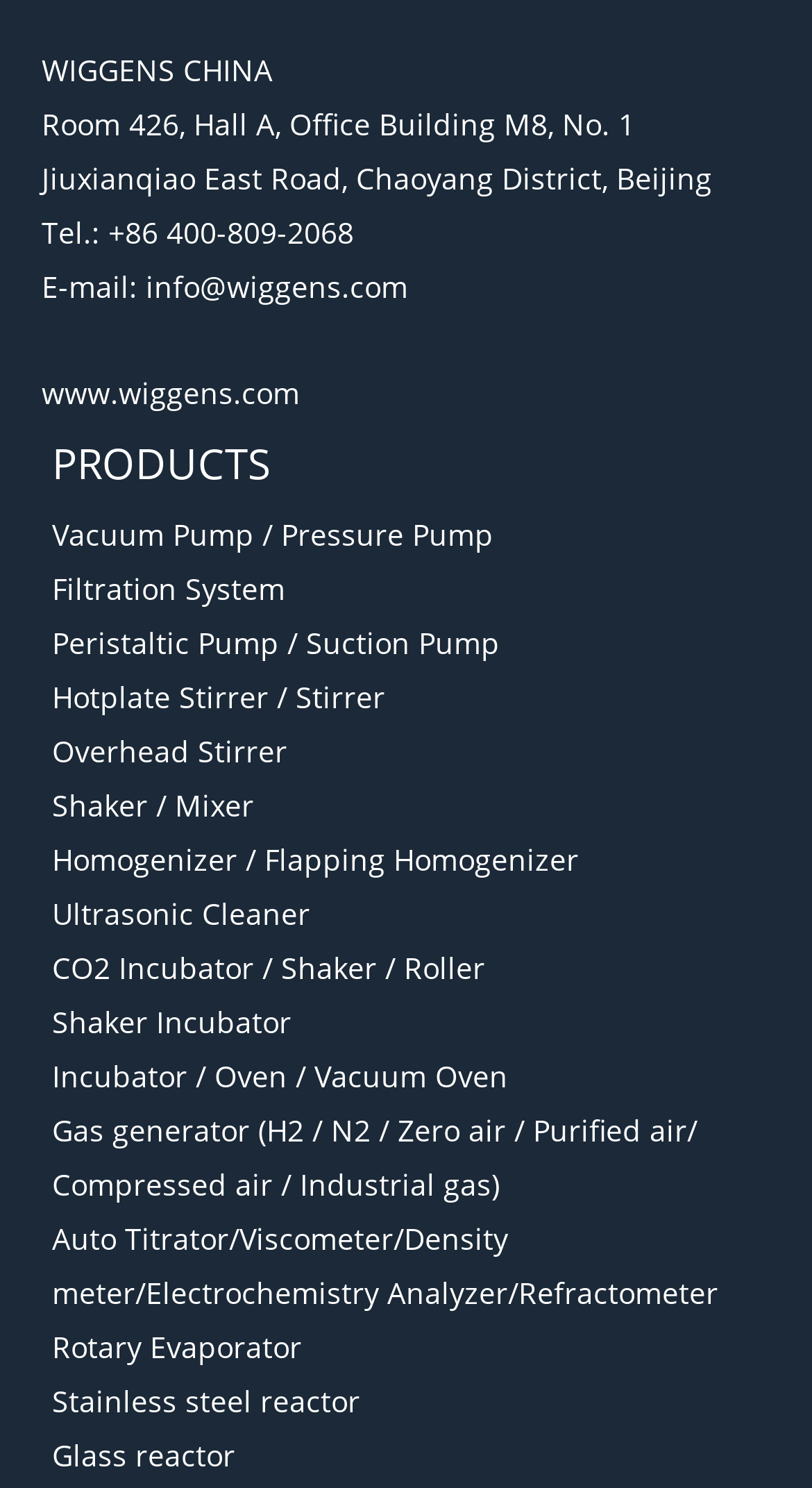Predict the bounding box coordinates of the area that should be clicked to accomplish the following instruction: "Learn about Rotary Evaporator". The bounding box coordinates should consist of four float numbers between 0 and 1, i.e., [left, top, right, bottom].

[0.064, 0.892, 0.372, 0.919]